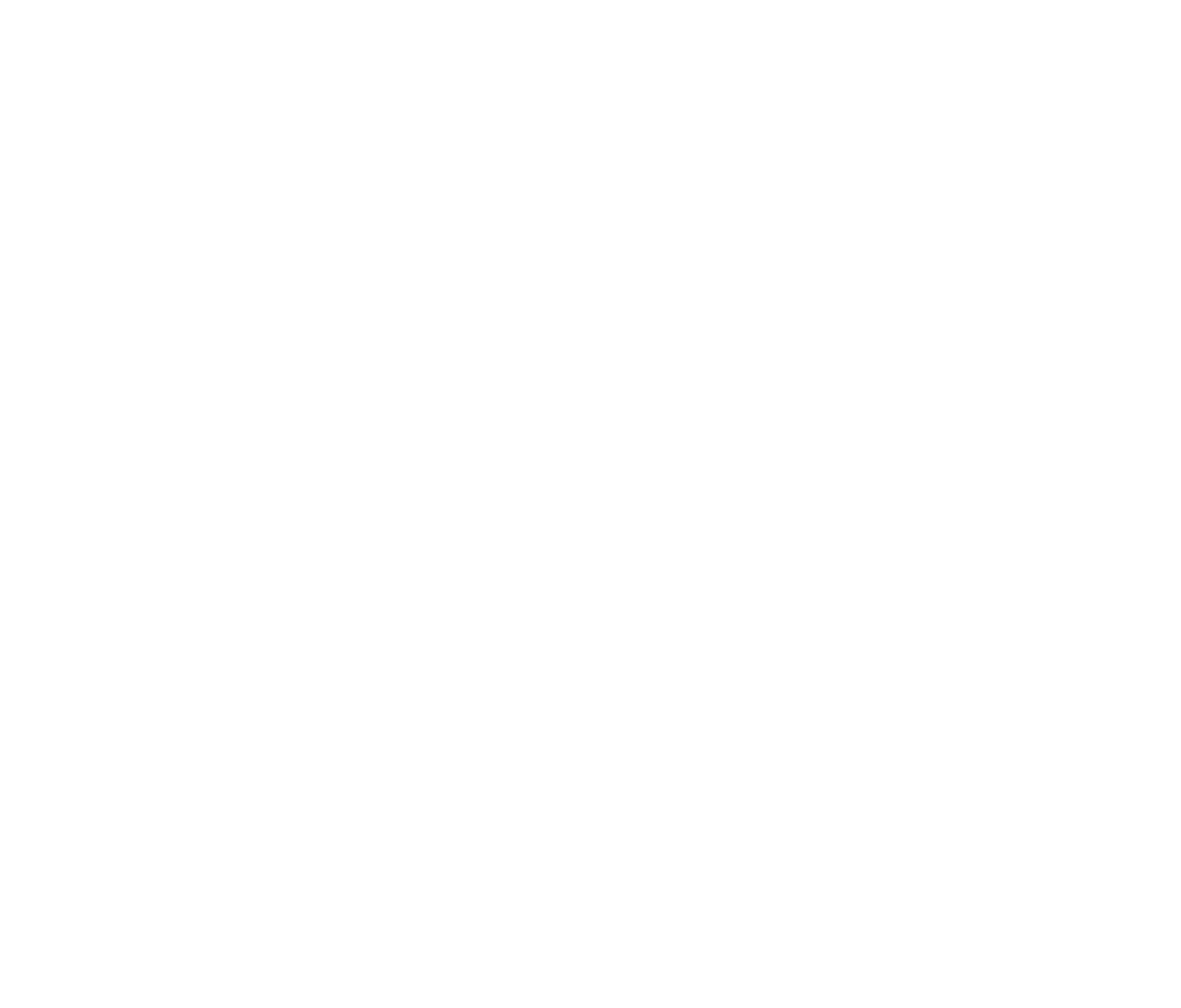What is the name of the author of the article?
Examine the webpage screenshot and provide an in-depth answer to the question.

I found the answer by reading the article content, specifically the heading element 'Helmi Yusof' which is located below the article title.